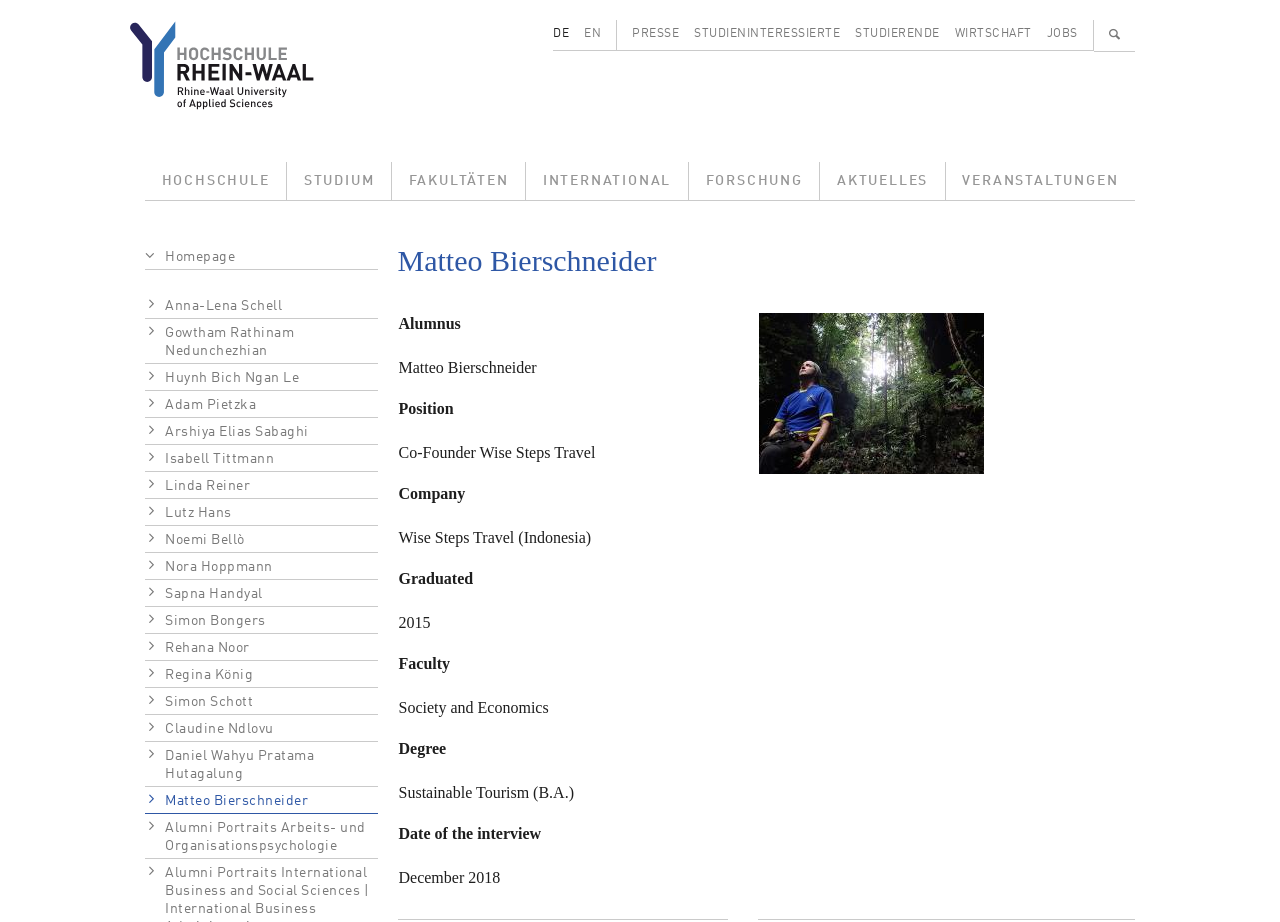Produce an elaborate caption capturing the essence of the webpage.

The webpage is about Matteo Bierschneider, an alumnus of Hochschule Rhein-Waal. At the top, there is a navigation menu with links to the homepage, secondary menu, and a search function. Below this, there is a main menu with links to various sections of the website, including the university, studies, faculties, international, research, news, and events.

On the left side of the page, there is a list of links to different alumni profiles, including Matteo Bierschneider's. Each link has an arrow icon next to it. Below this list, there is a heading that reads "Matteo Bierschneider" and a table with information about him. The table has a single row with several columns, each containing information about Matteo's background, including his position, company, graduation year, faculty, degree, and the date of the interview.

The page also has a language selection option at the top, allowing users to switch between German (DE) and English (EN). There is no prominent image on the page, but there are several small icons, including a search icon and arrow icons next to the links. Overall, the page has a simple and organized layout, with a focus on providing information about Matteo Bierschneider and other alumni.